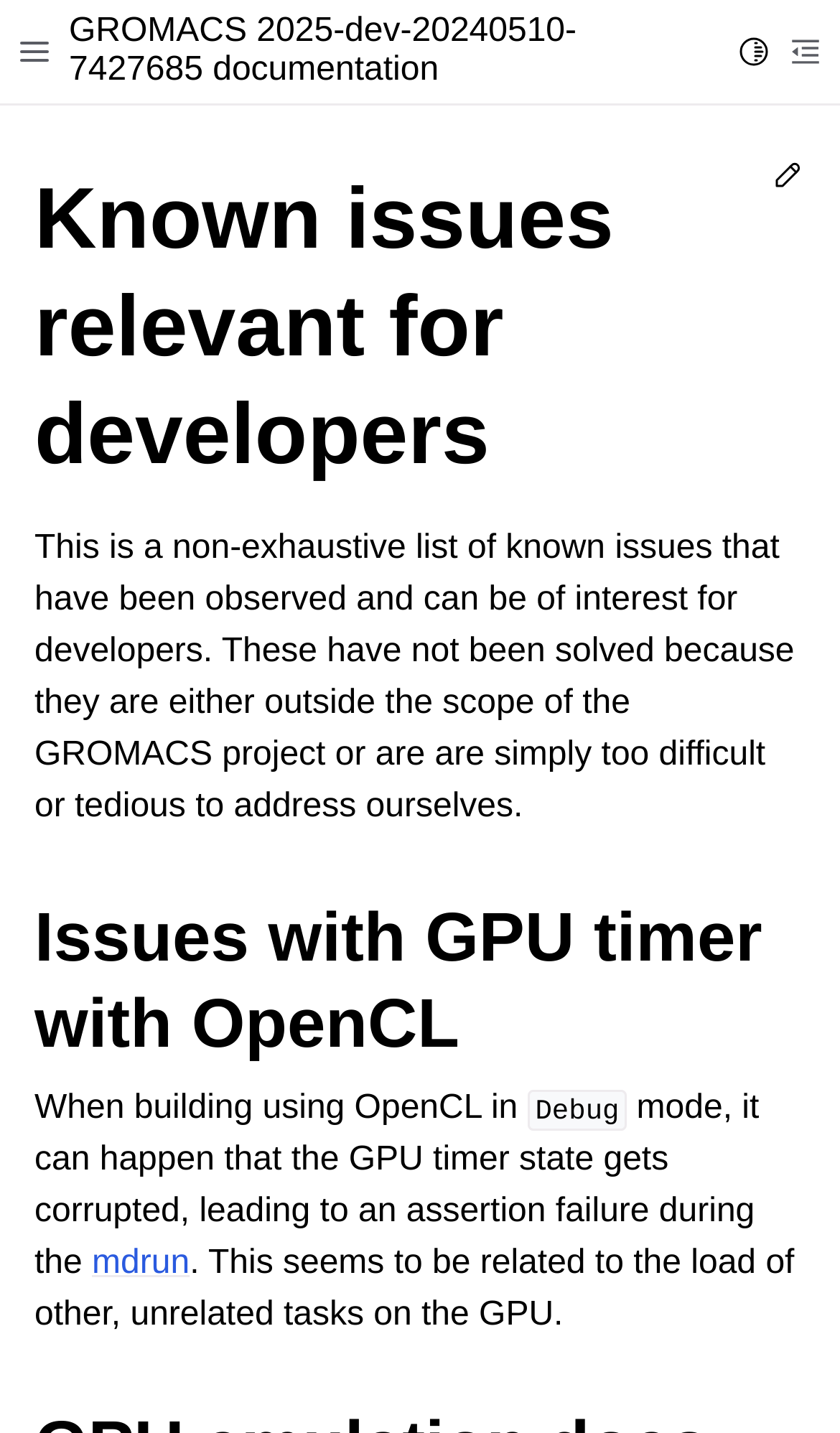Locate and extract the text of the main heading on the webpage.

Known issues relevant for developers